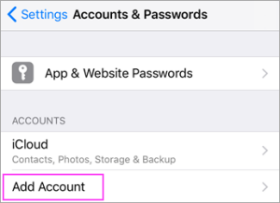Respond with a single word or phrase to the following question:
What is the purpose of this screenshot?

Visual guide